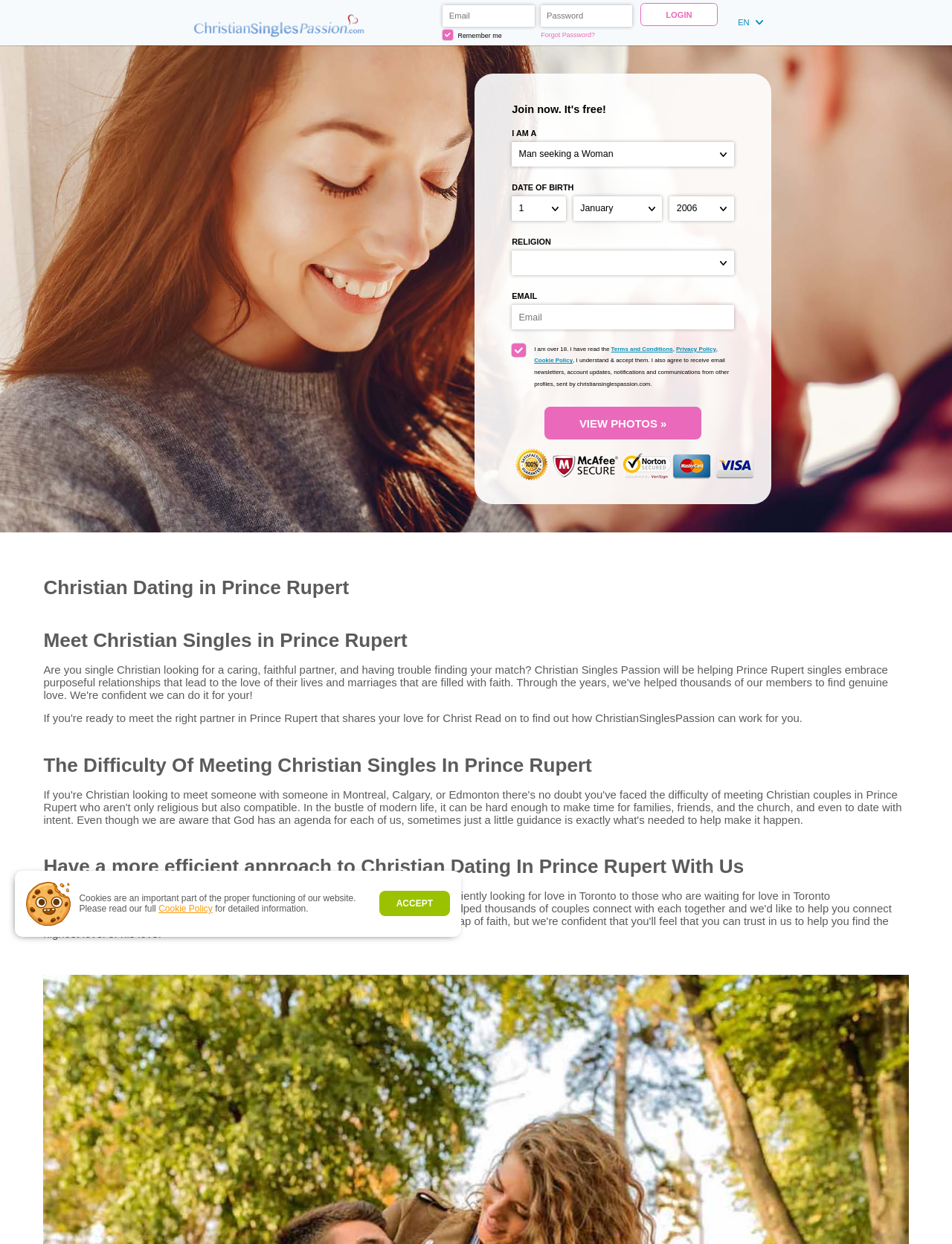Extract the main title from the webpage and generate its text.

Christian Dating in Prince Rupert